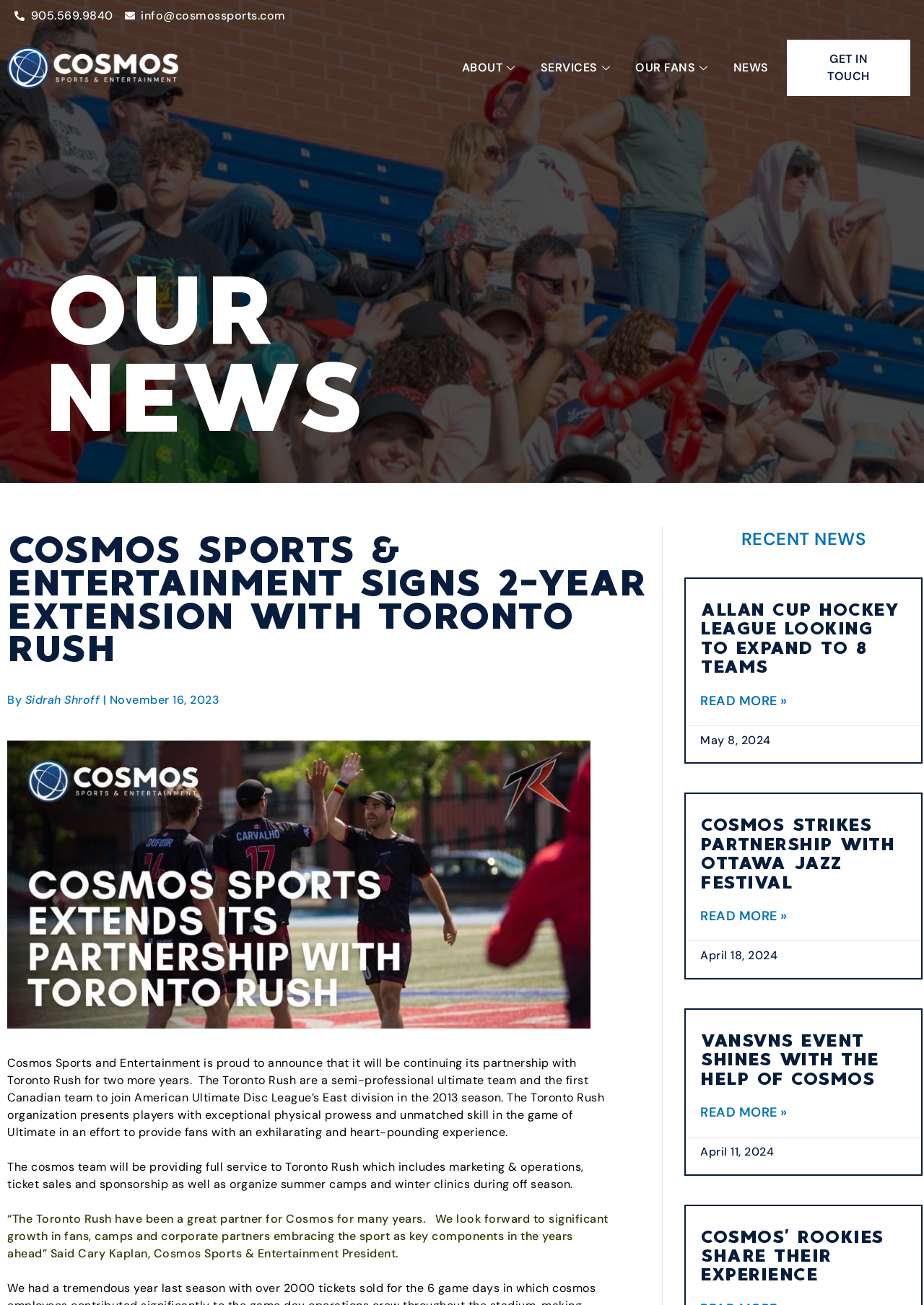Please identify the bounding box coordinates of the clickable element to fulfill the following instruction: "Click the 'ABOUT' link". The coordinates should be four float numbers between 0 and 1, i.e., [left, top, right, bottom].

[0.488, 0.019, 0.573, 0.085]